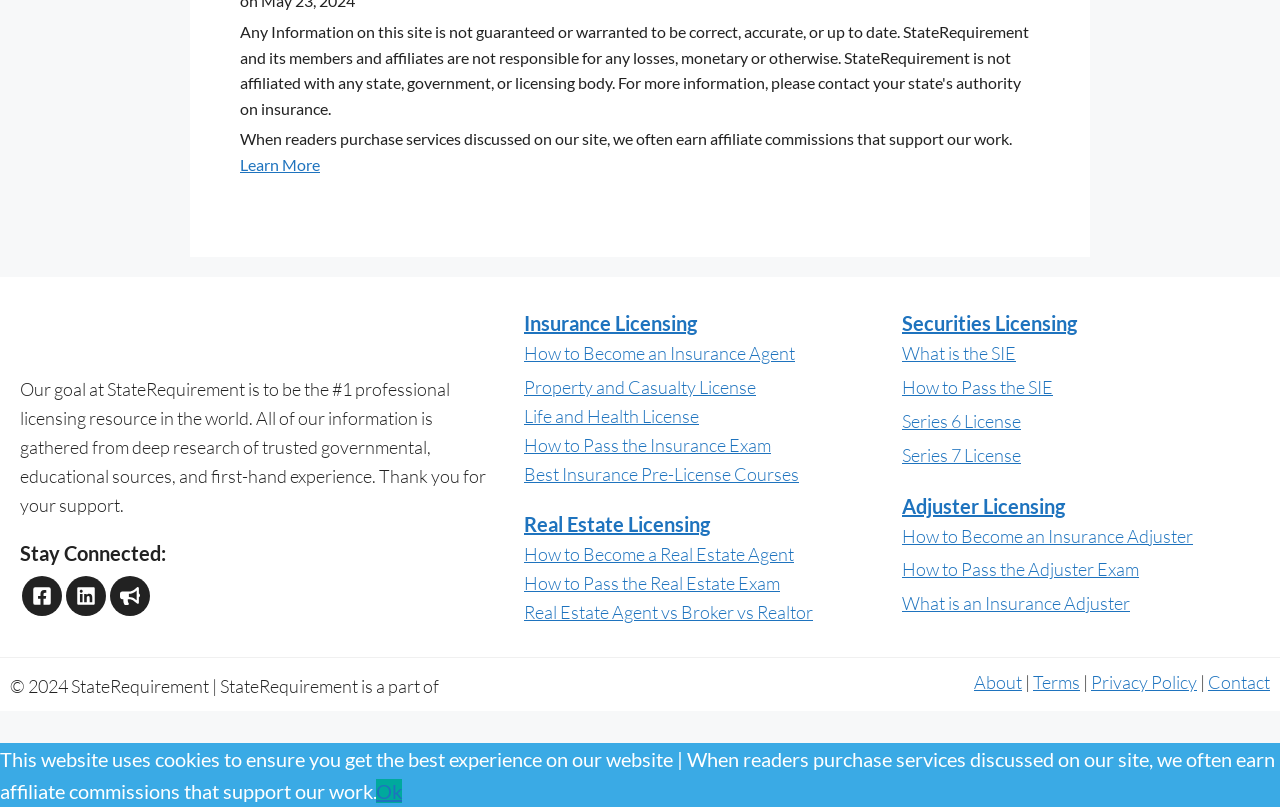Determine the bounding box coordinates of the area to click in order to meet this instruction: "Learn more about affiliate commissions".

[0.188, 0.192, 0.25, 0.215]